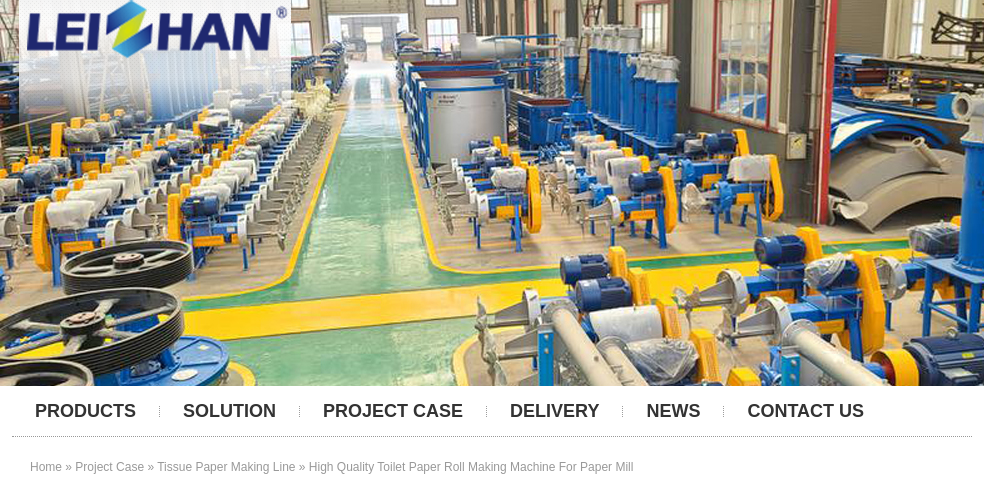Give a detailed explanation of what is happening in the image.

The image showcases the interior of a paper mill, specifically focusing on the production line for high-quality toilet paper roll machines. Brightly lit and spacious, the facility is equipped with advanced machinery, including numerous pumps and rollers, all characterized by a blue and yellow color scheme. In the foreground, large circular components and various mechanical devices are prominently displayed, showcasing the intricate layout of the equipment designed for efficient paper production. The floor features a vivid green pathway, which guides the flow of operations within the mill. This environment highlights the technological advancements and organization necessary for the large-scale manufacturing of tissue paper, emphasizing the high-speed and stable performance capabilities that the Leizhan brand is known for.